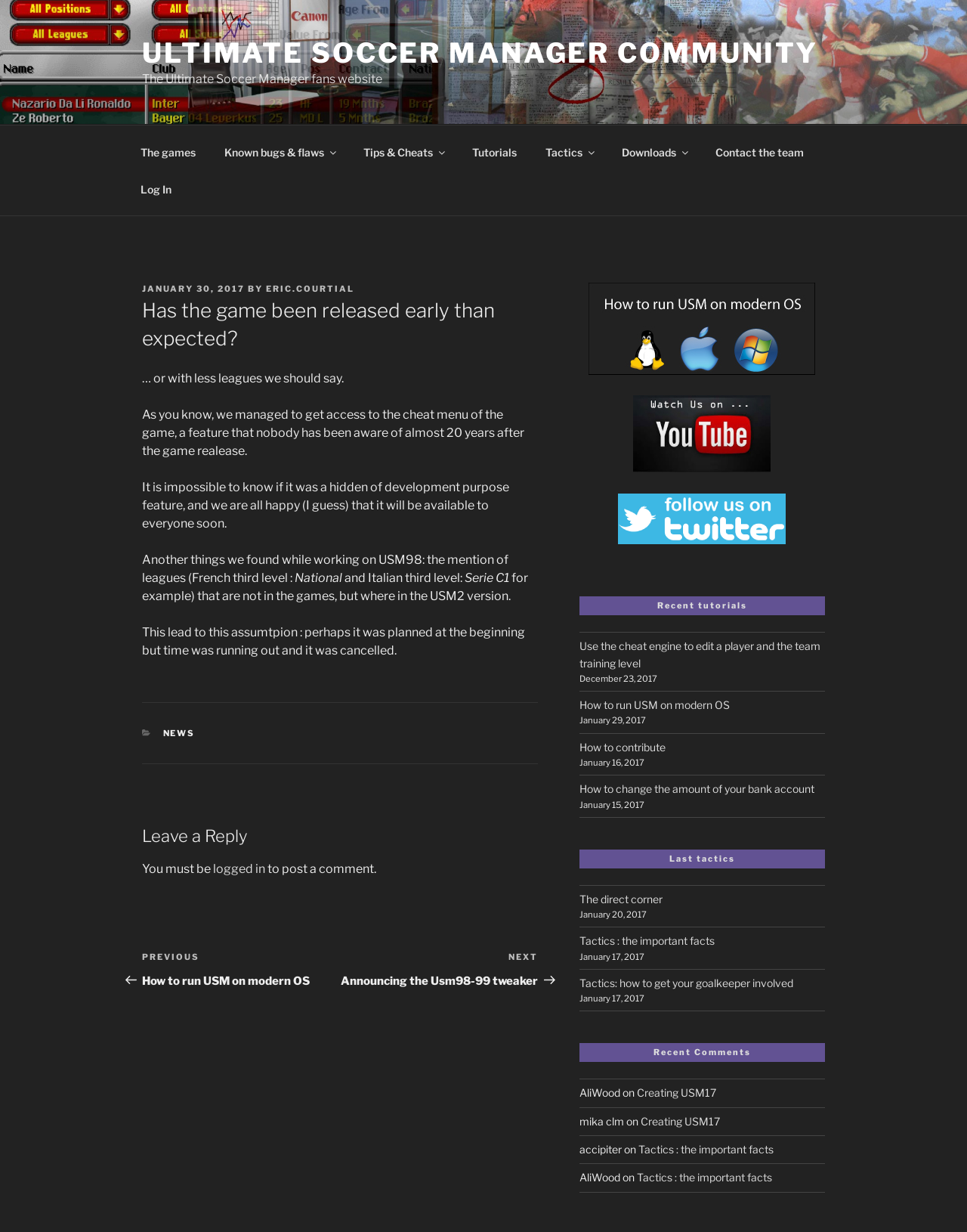Based on the image, give a detailed response to the question: What type of content is listed in the 'Recent tutorials' section?

The 'Recent tutorials' section lists links to tutorial articles, such as 'Use the cheat engine to edit a player and the team training level' and 'How to run USM on modern OS', which are related to the game and its gameplay.